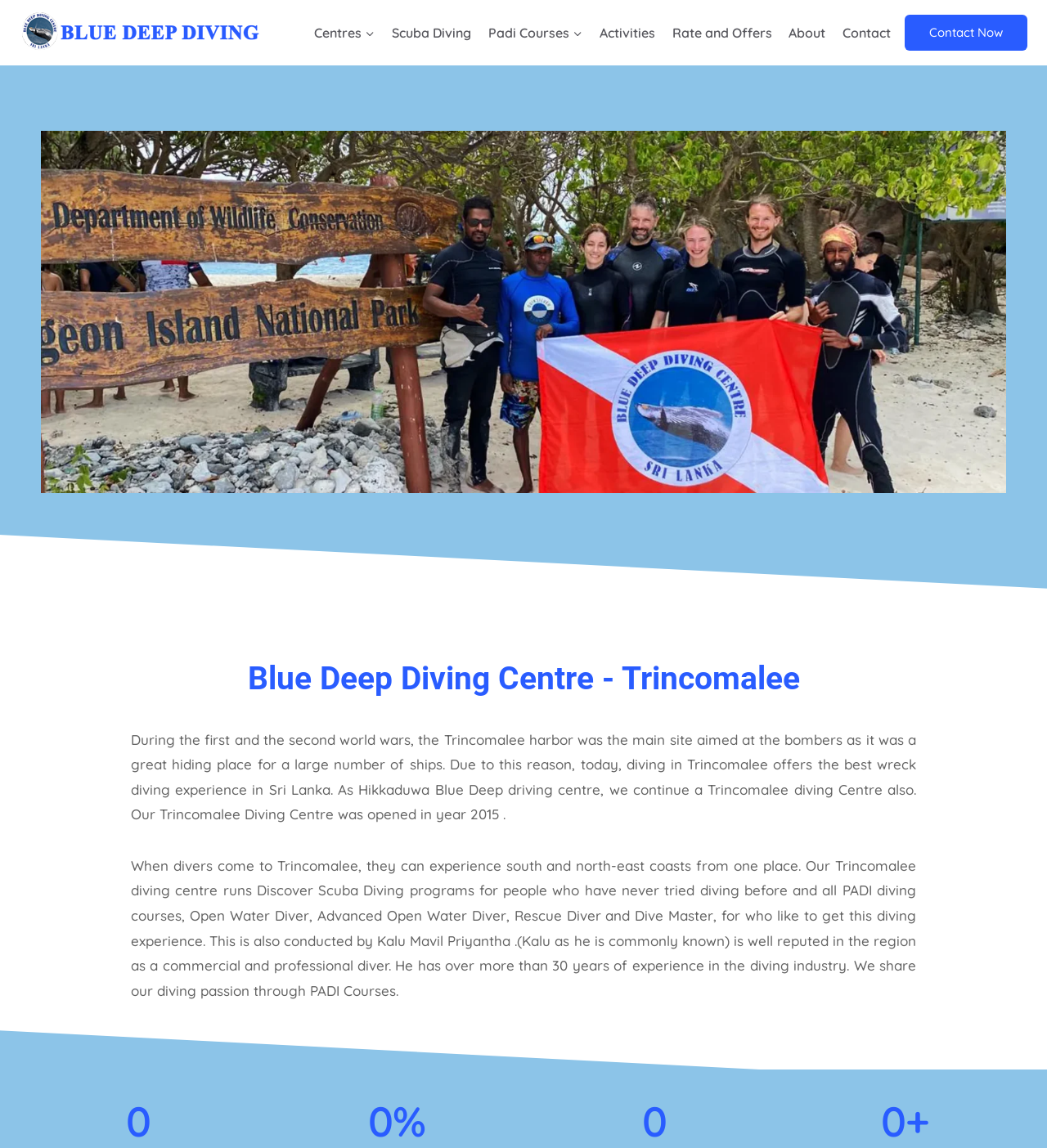Please determine the bounding box coordinates for the element that should be clicked to follow these instructions: "Contact Blue Deep Diving Centre".

[0.864, 0.013, 0.981, 0.044]